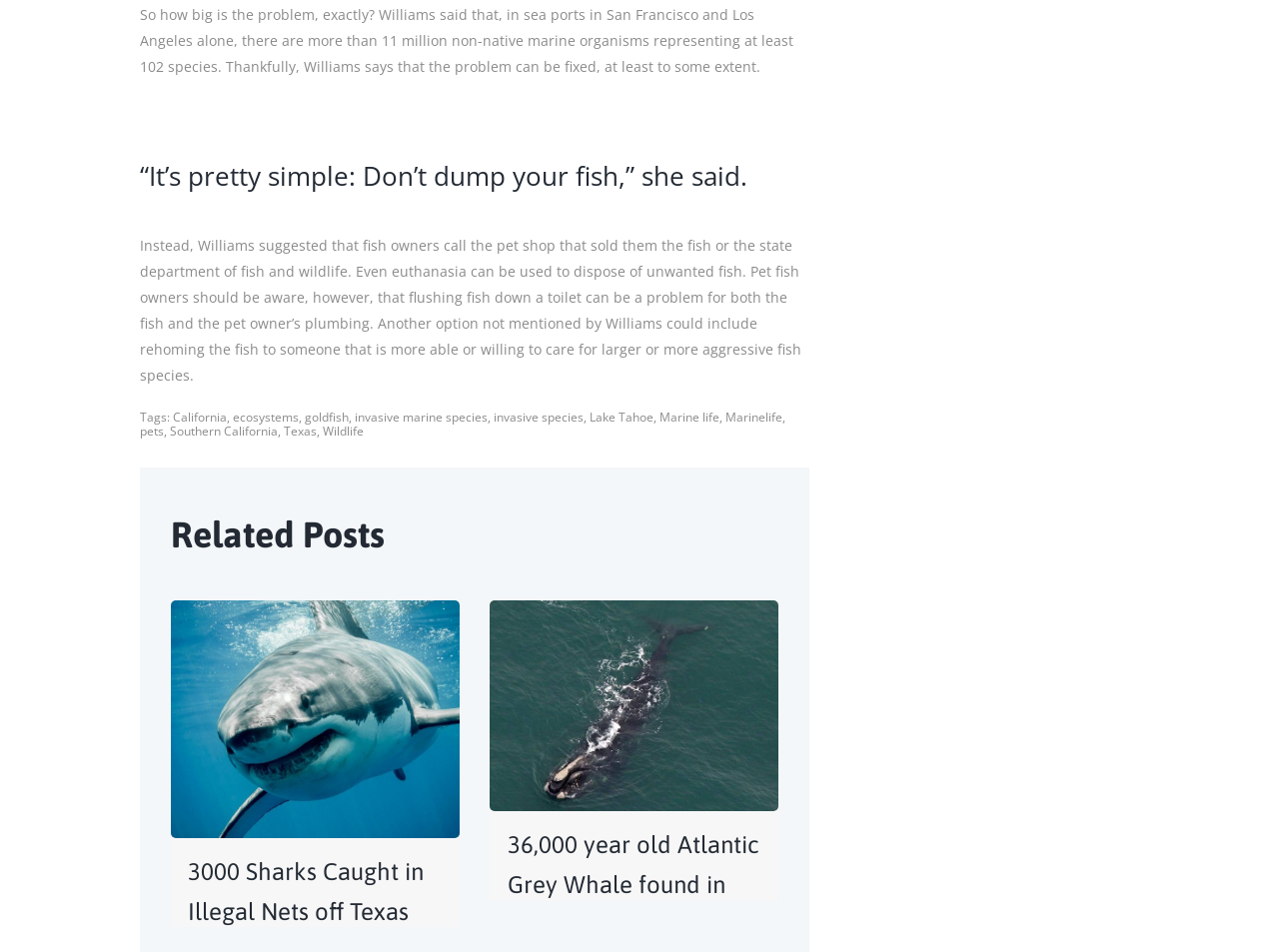Please determine the bounding box of the UI element that matches this description: invasive species. The coordinates should be given as (top-left x, top-left y, bottom-right x, bottom-right y), with all values between 0 and 1.

[0.386, 0.429, 0.456, 0.446]